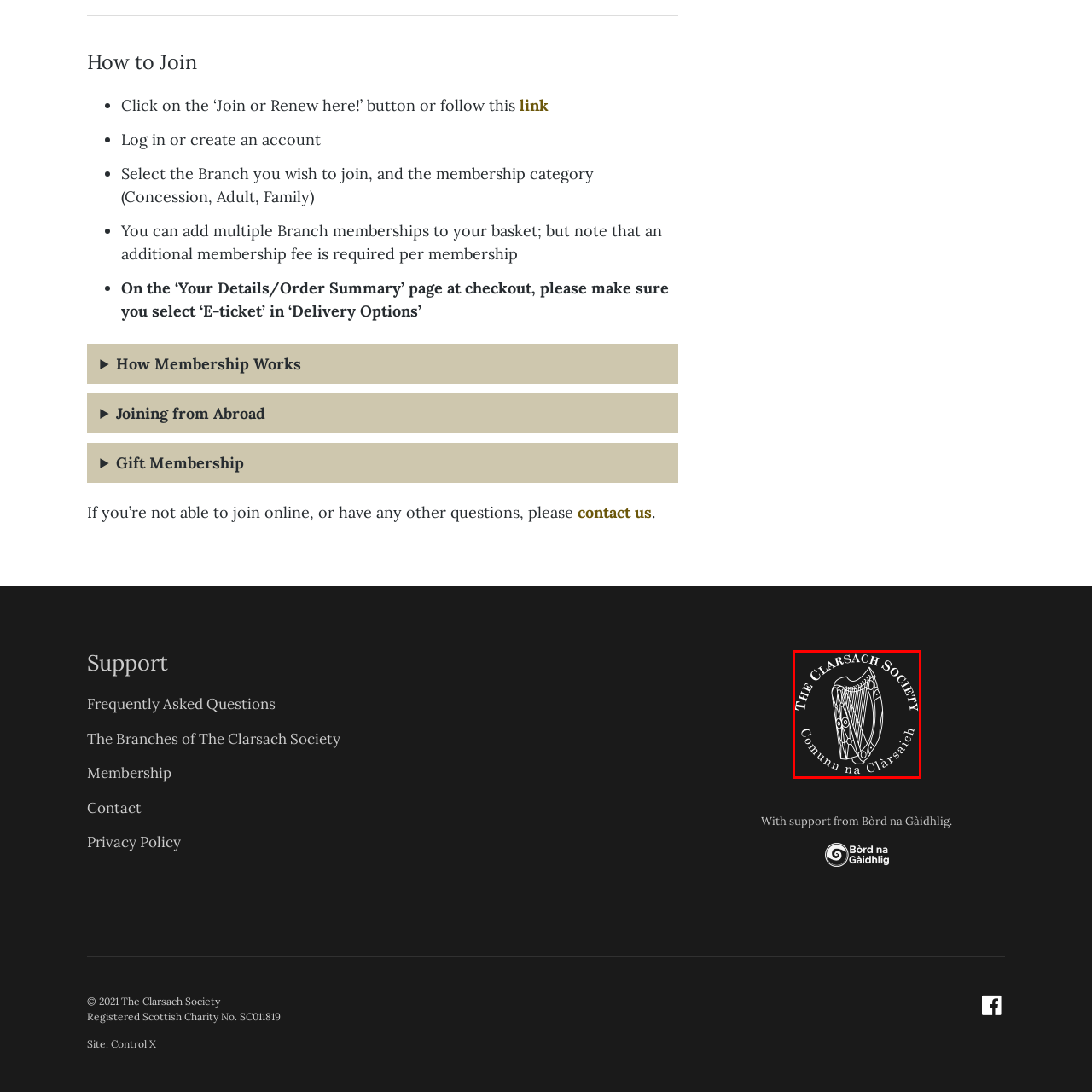Observe the image area highlighted by the pink border and answer the ensuing question in detail, using the visual cues: 
What is the purpose of the contrasting background?

The contrasting background is used to enhance the visibility of the artwork and the text, making it easier to see and read the logo and its components.